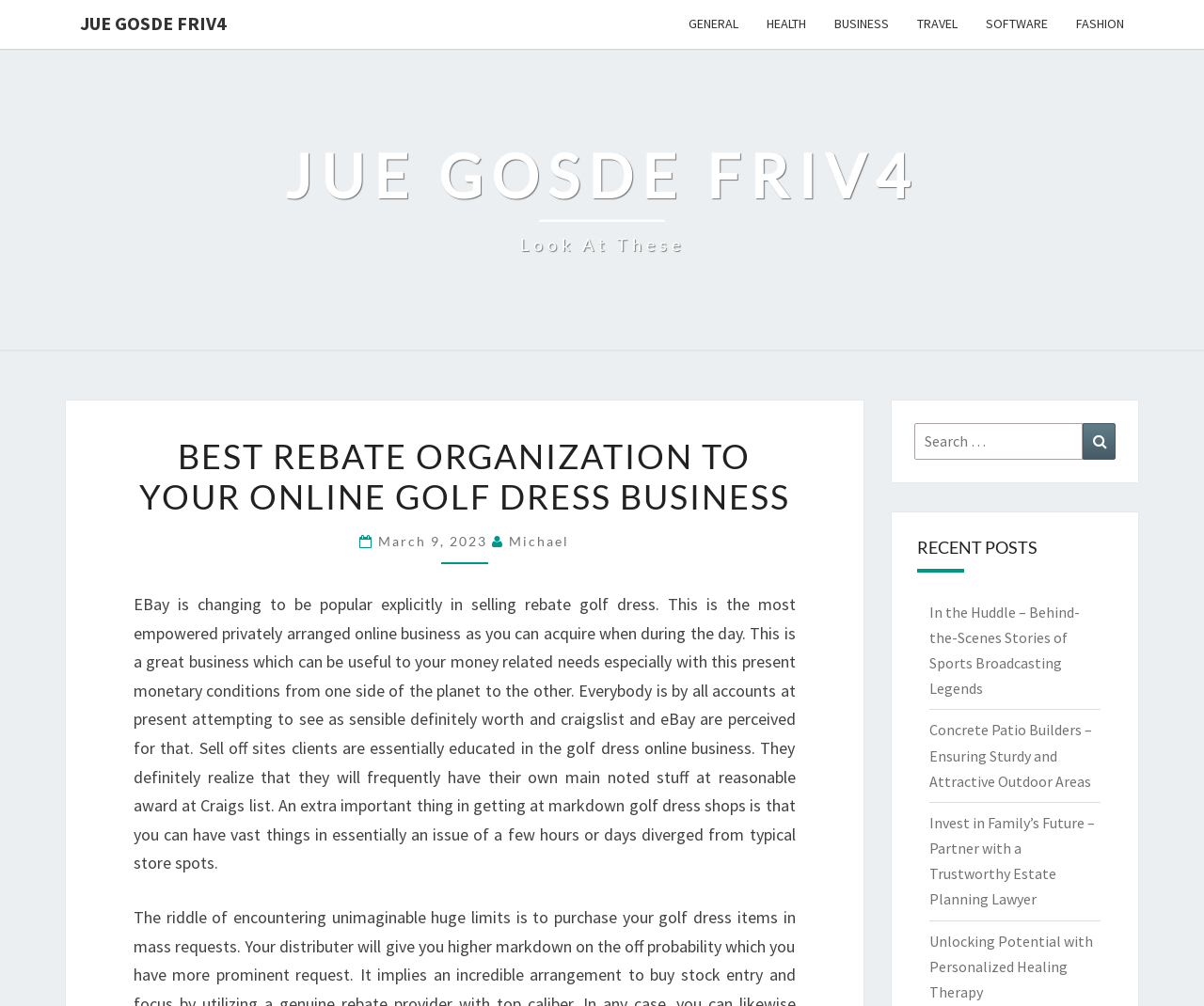Specify the bounding box coordinates of the area that needs to be clicked to achieve the following instruction: "Search for something".

[0.759, 0.42, 0.927, 0.457]